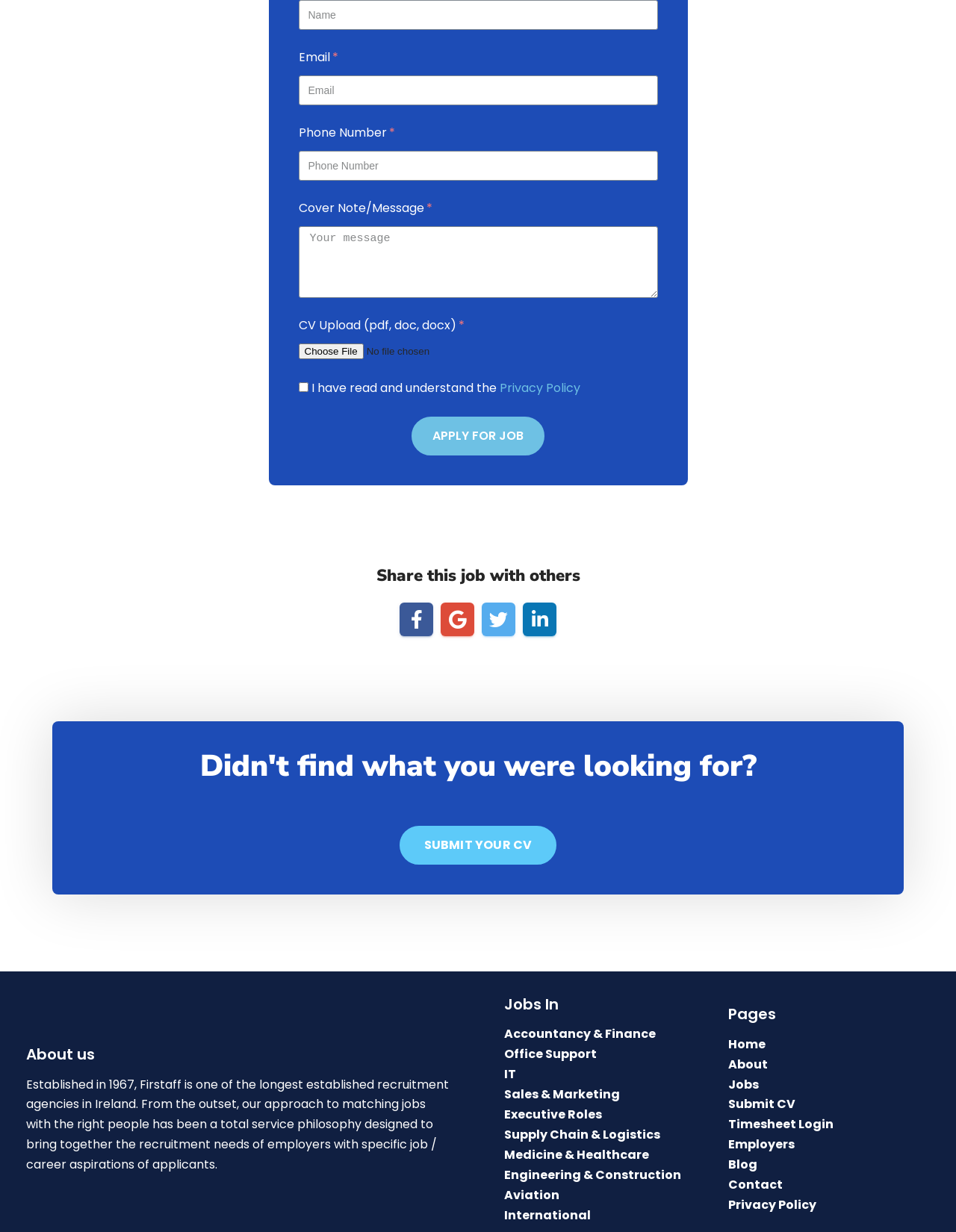What type of file can be uploaded for CV?
Please give a detailed and thorough answer to the question, covering all relevant points.

The button 'CV Upload (pdf, doc, docx)*' indicates that the user can upload a CV file in one of the three specified formats: pdf, doc, or docx.